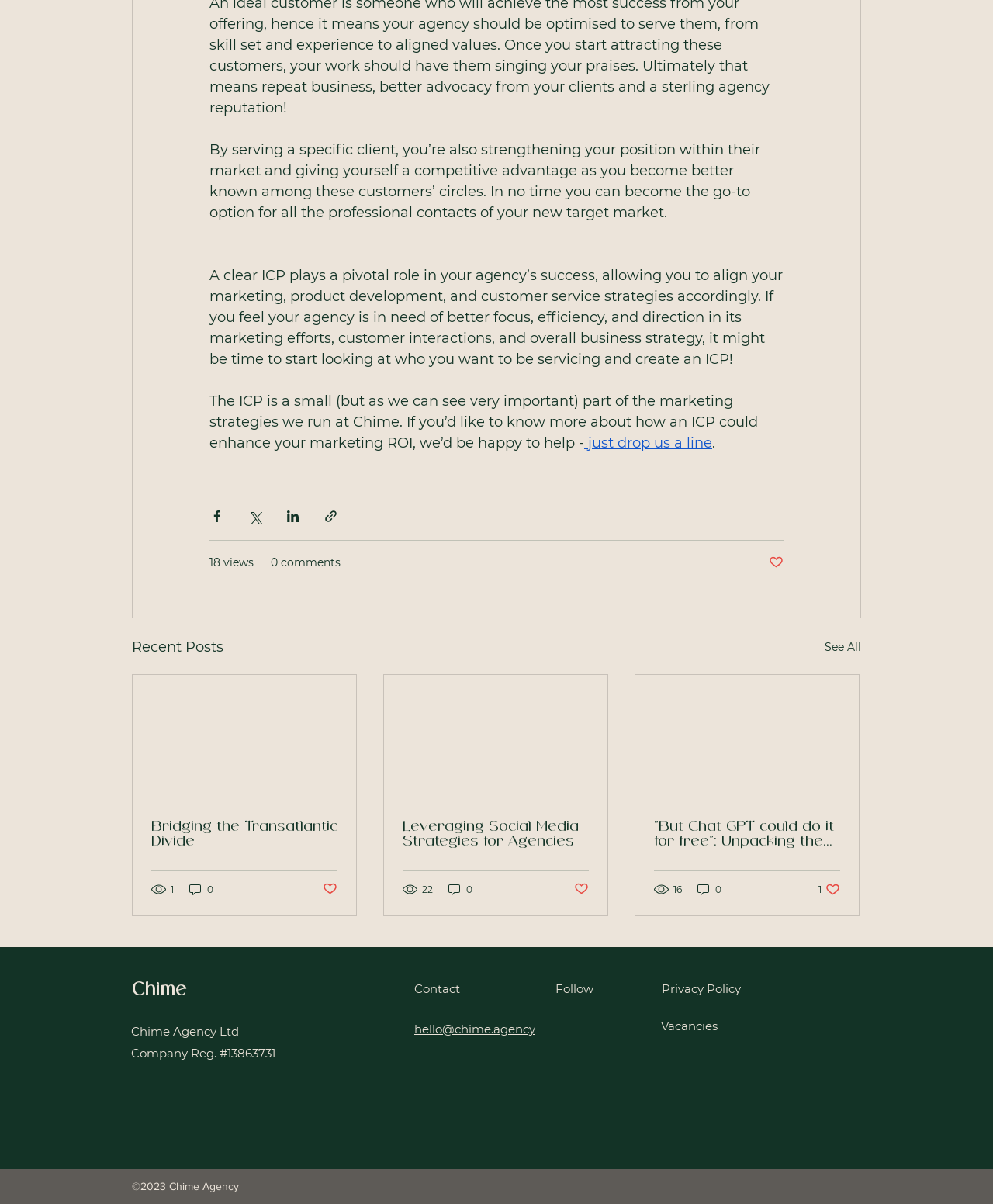Please identify the bounding box coordinates of the clickable area that will fulfill the following instruction: "Read more about how an ICP could enhance your marketing ROI". The coordinates should be in the format of four float numbers between 0 and 1, i.e., [left, top, right, bottom].

[0.588, 0.361, 0.717, 0.375]